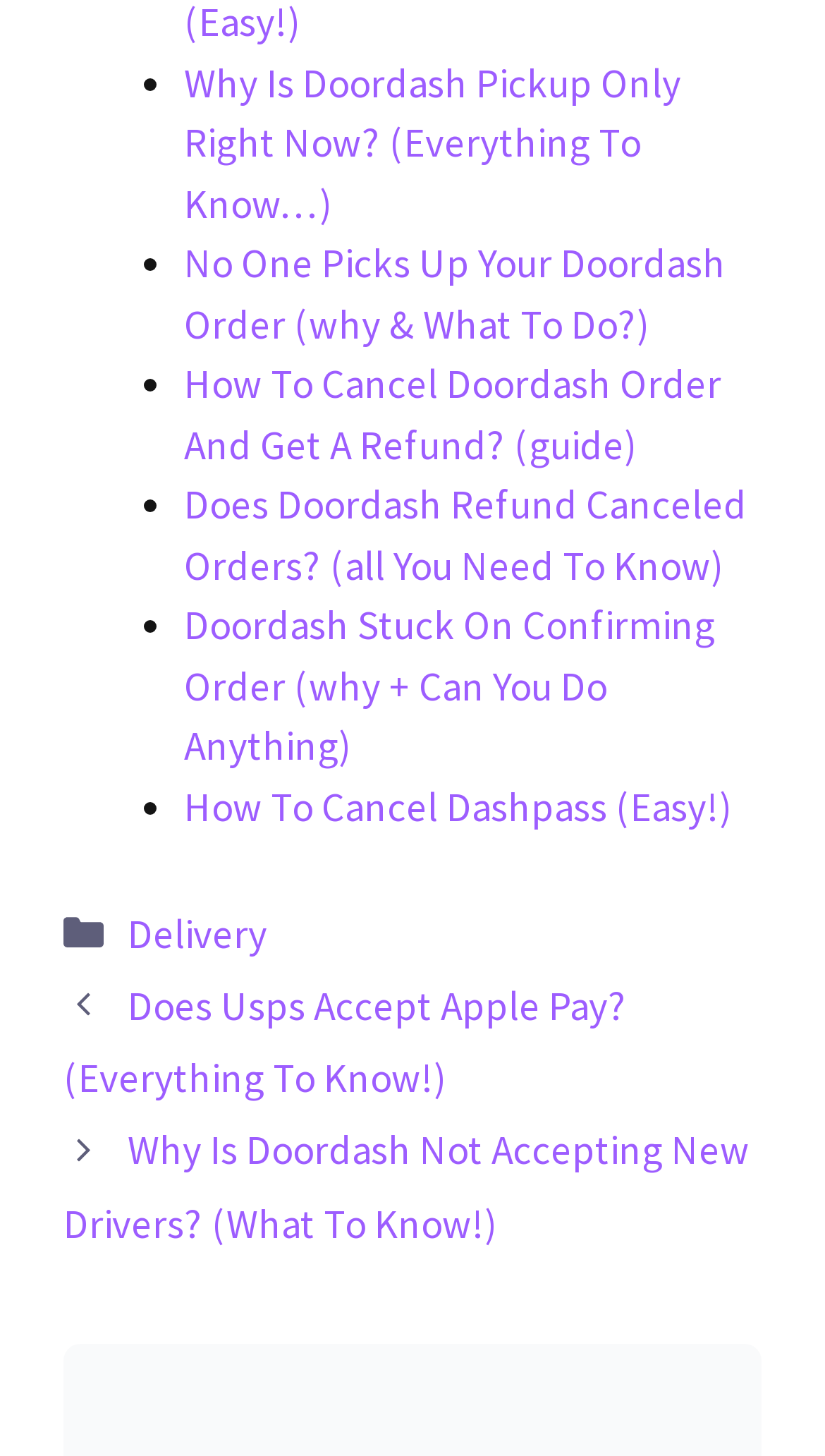What is the purpose of the footer section?
Using the image, provide a detailed and thorough answer to the question.

The footer section of the webpage appears to serve the purpose of navigation and categorization. It contains links to categories such as 'Delivery' and also provides post navigation options like 'Previous' and 'Next'.